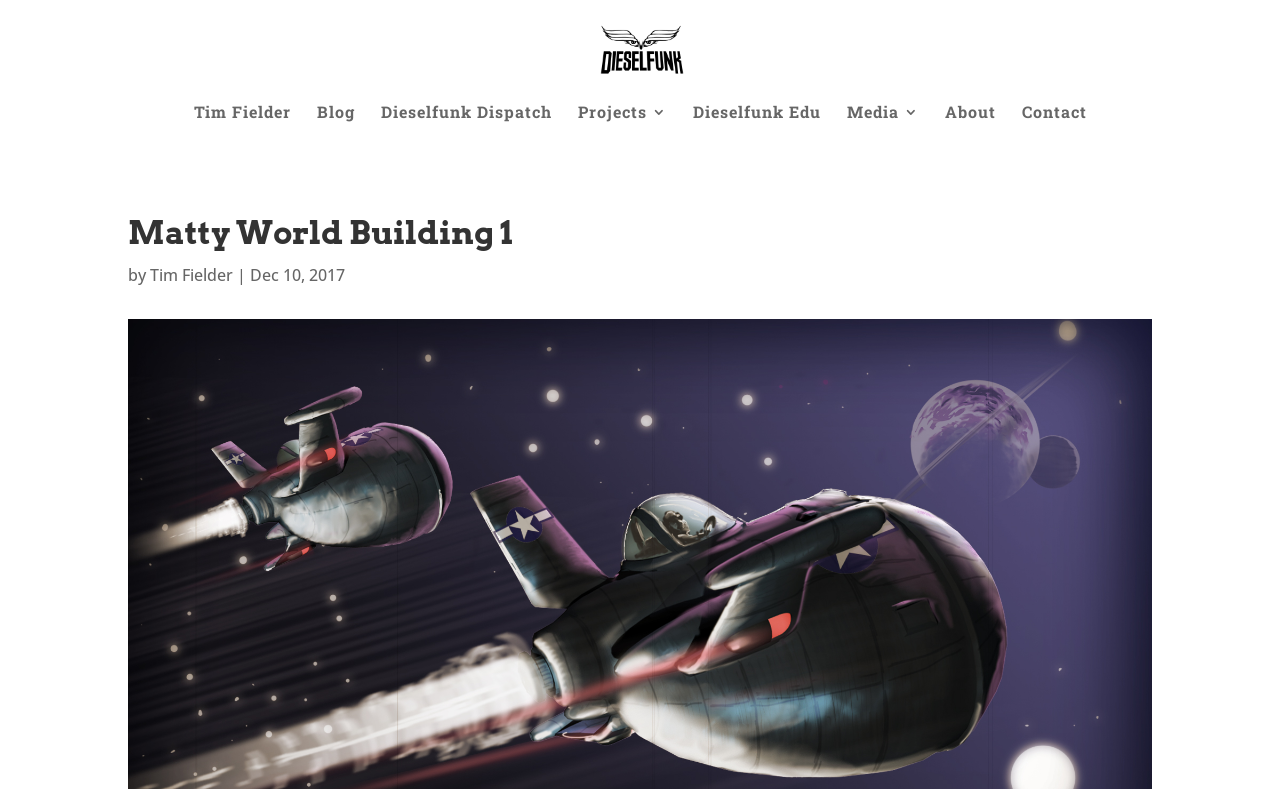When was the content published?
Provide a thorough and detailed answer to the question.

The publication date, 'Dec 10, 2017', is mentioned below the main heading, indicating when the content was published.